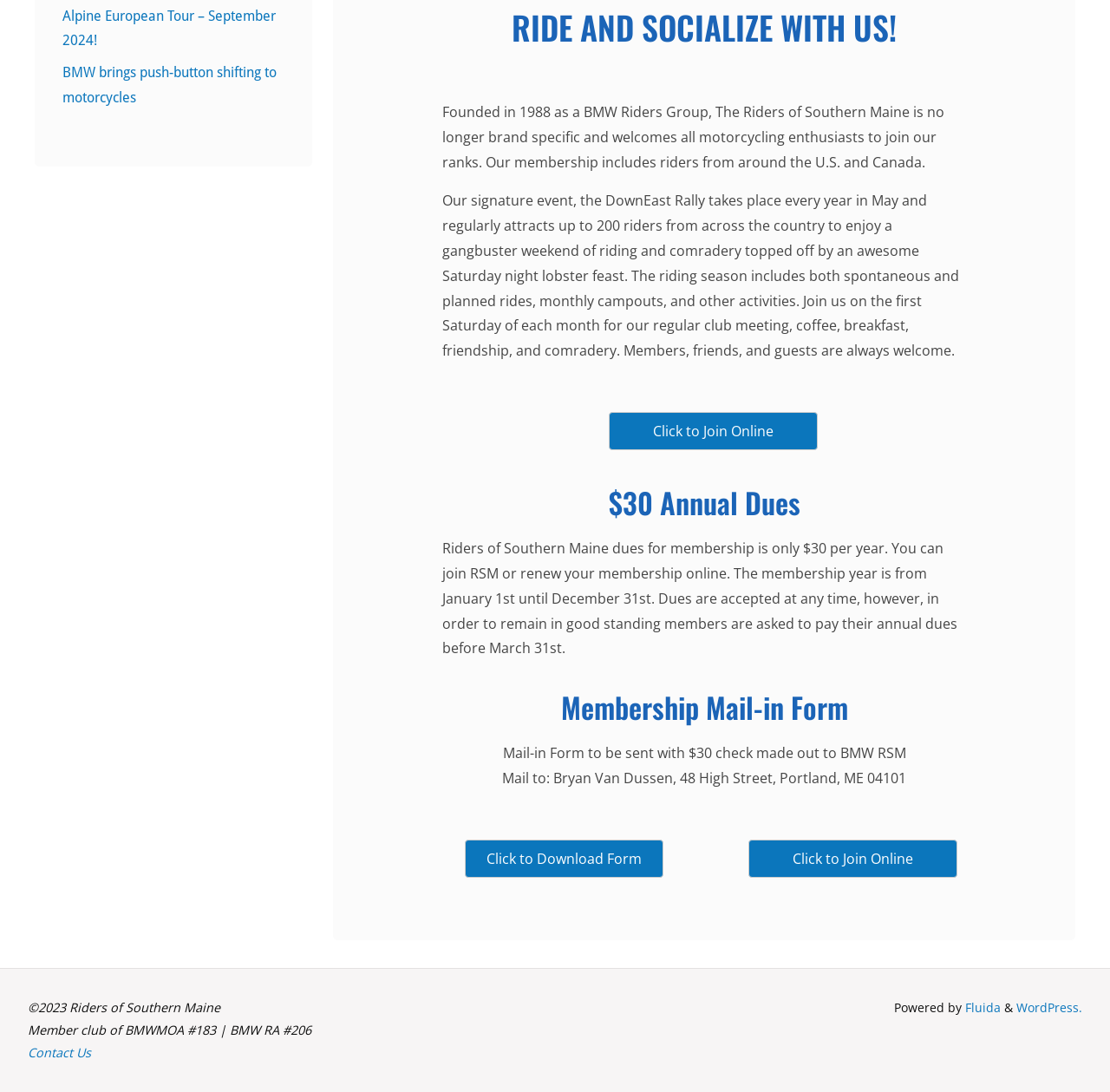Please specify the bounding box coordinates in the format (top-left x, top-left y, bottom-right x, bottom-right y), with values ranging from 0 to 1. Identify the bounding box for the UI component described as follows: Click to Join Online

[0.548, 0.377, 0.736, 0.412]